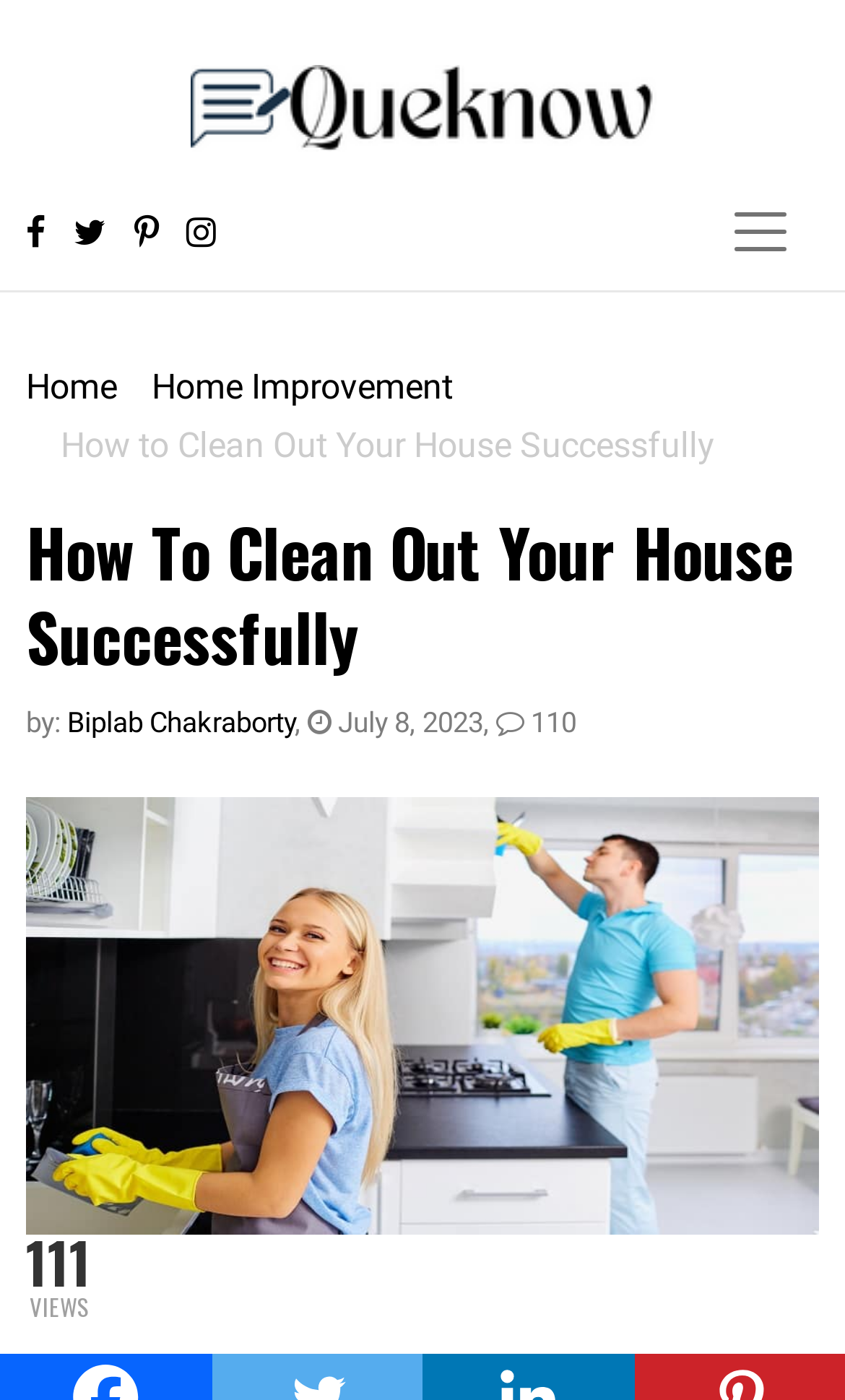How many views does this article have?
Look at the image and respond to the question as thoroughly as possible.

The view count of the article is displayed at the bottom of the webpage, and it is indicated by the text '110' next to the label 'VIEWS'.